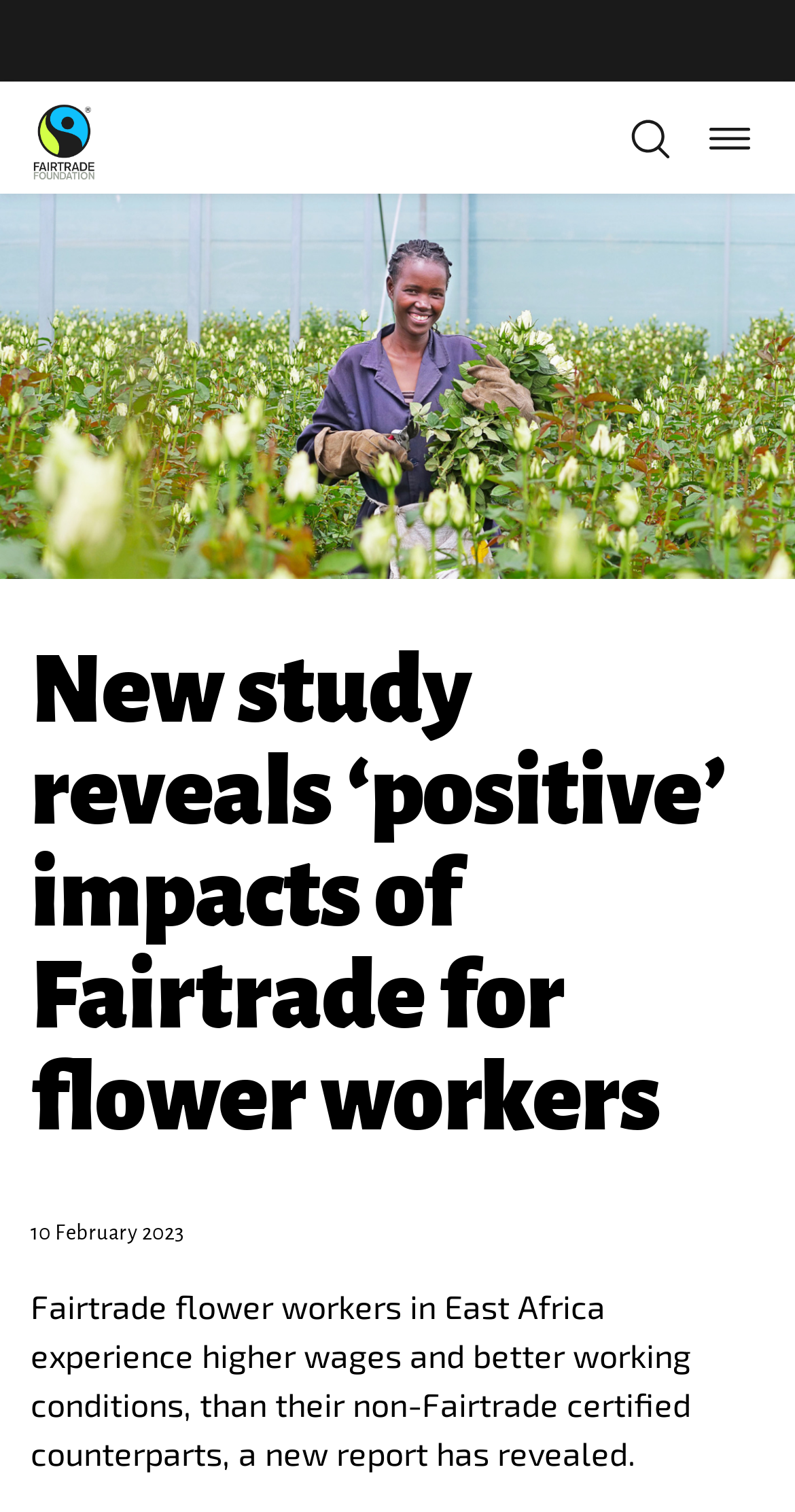Respond to the question below with a single word or phrase:
What type of image is displayed on the webpage?

Fairtrade flower worker